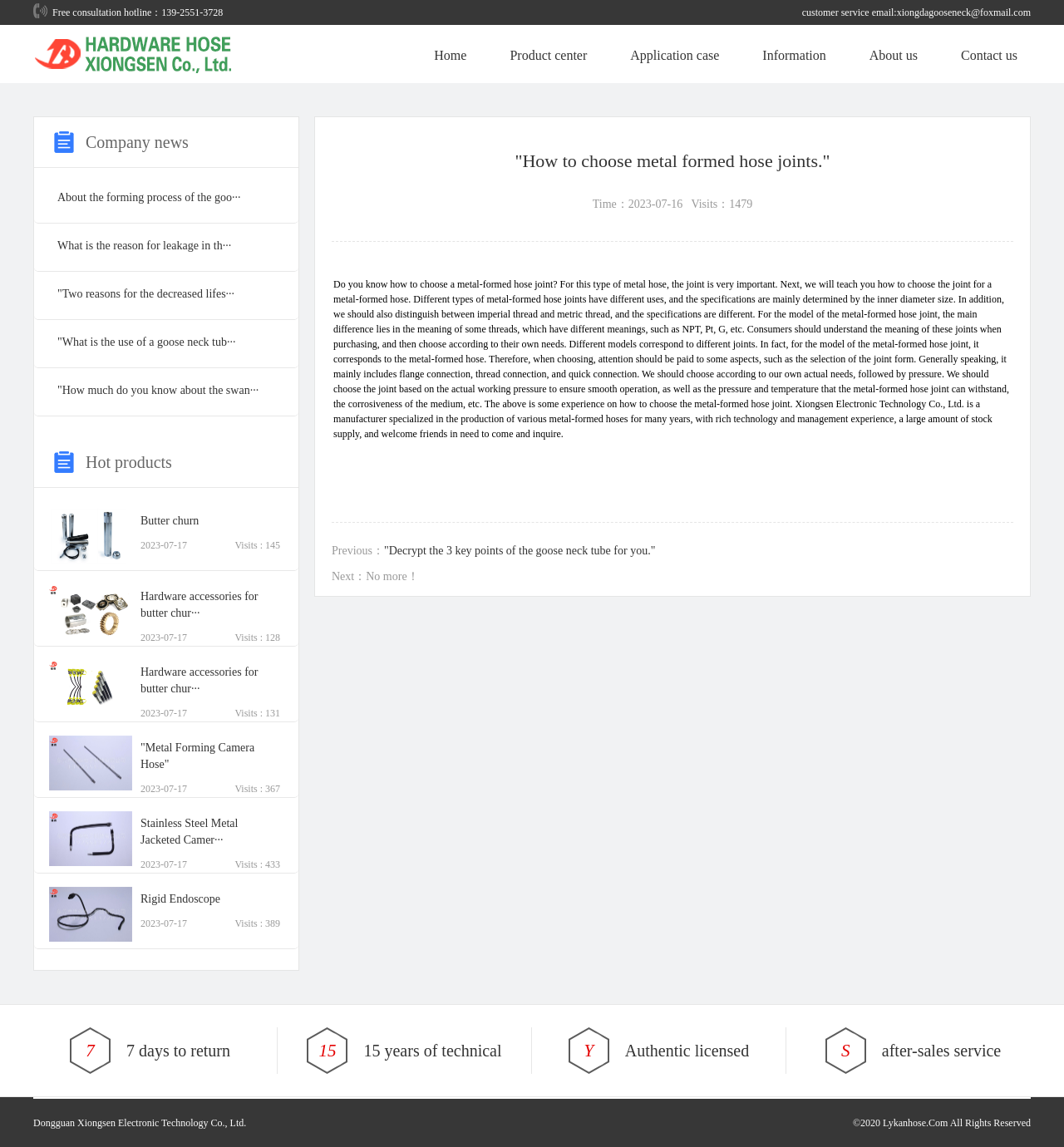Answer succinctly with a single word or phrase:
What are the main types of connections for metal-formed hose joints?

flange, thread, quick